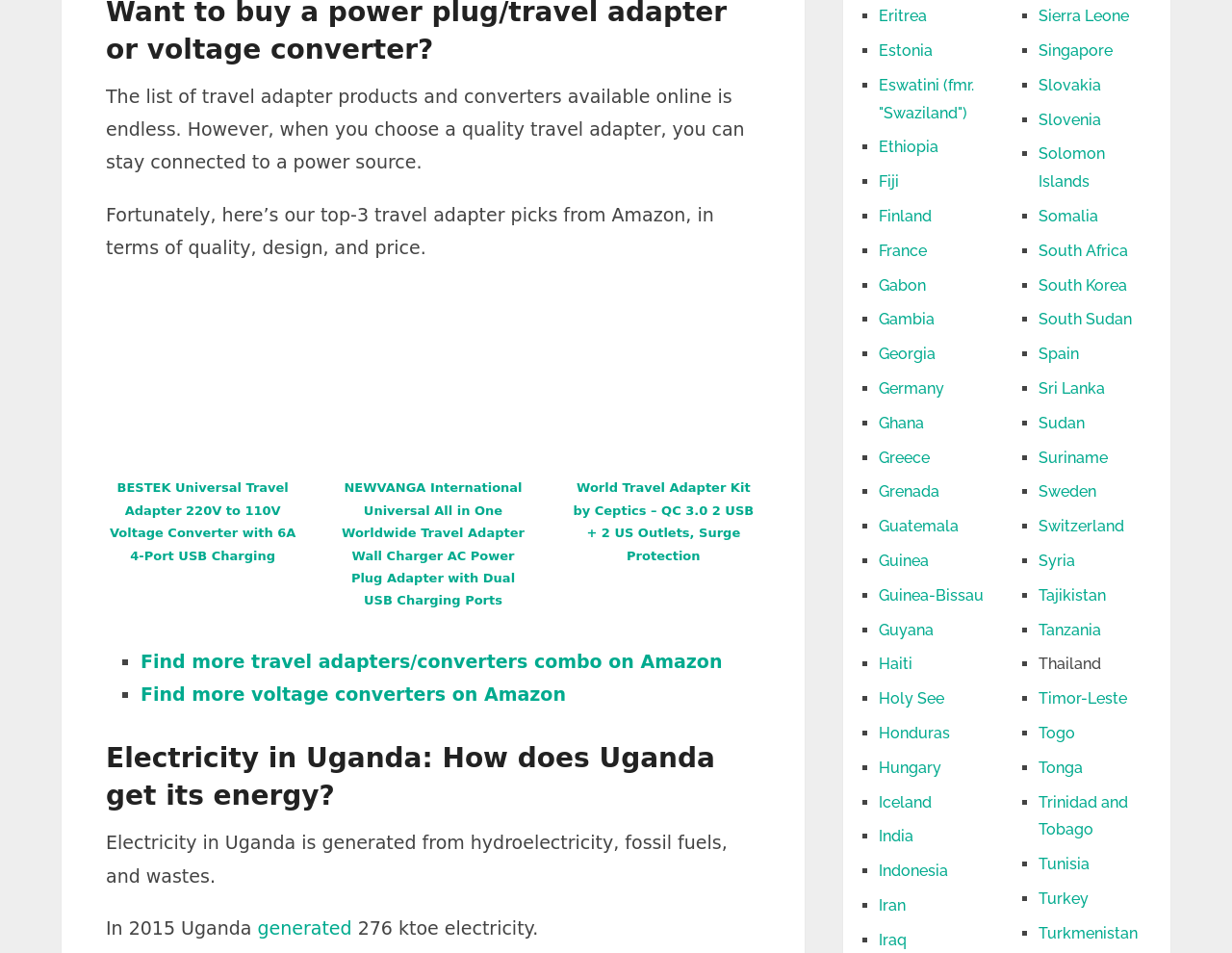Locate the bounding box coordinates of the area that needs to be clicked to fulfill the following instruction: "Click on the link to find more voltage converters on Amazon". The coordinates should be in the format of four float numbers between 0 and 1, namely [left, top, right, bottom].

[0.114, 0.717, 0.459, 0.739]